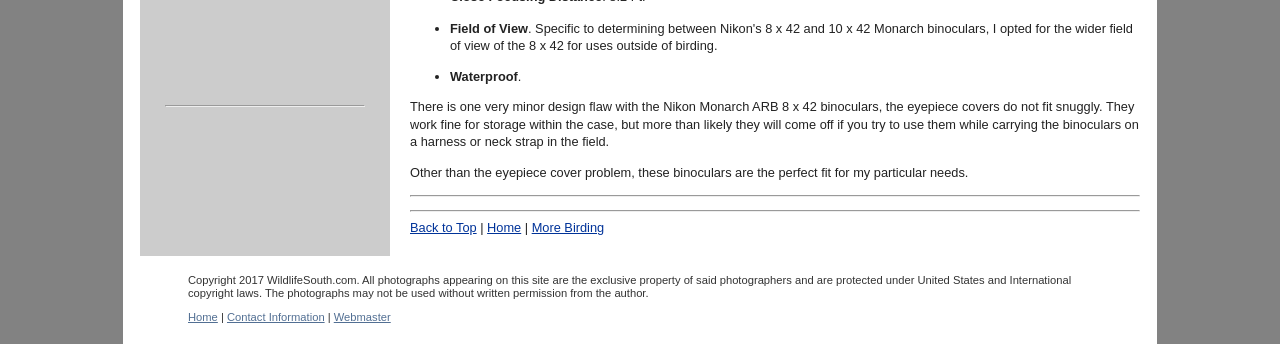Provide a brief response using a word or short phrase to this question:
What is the website's copyright year?

2017